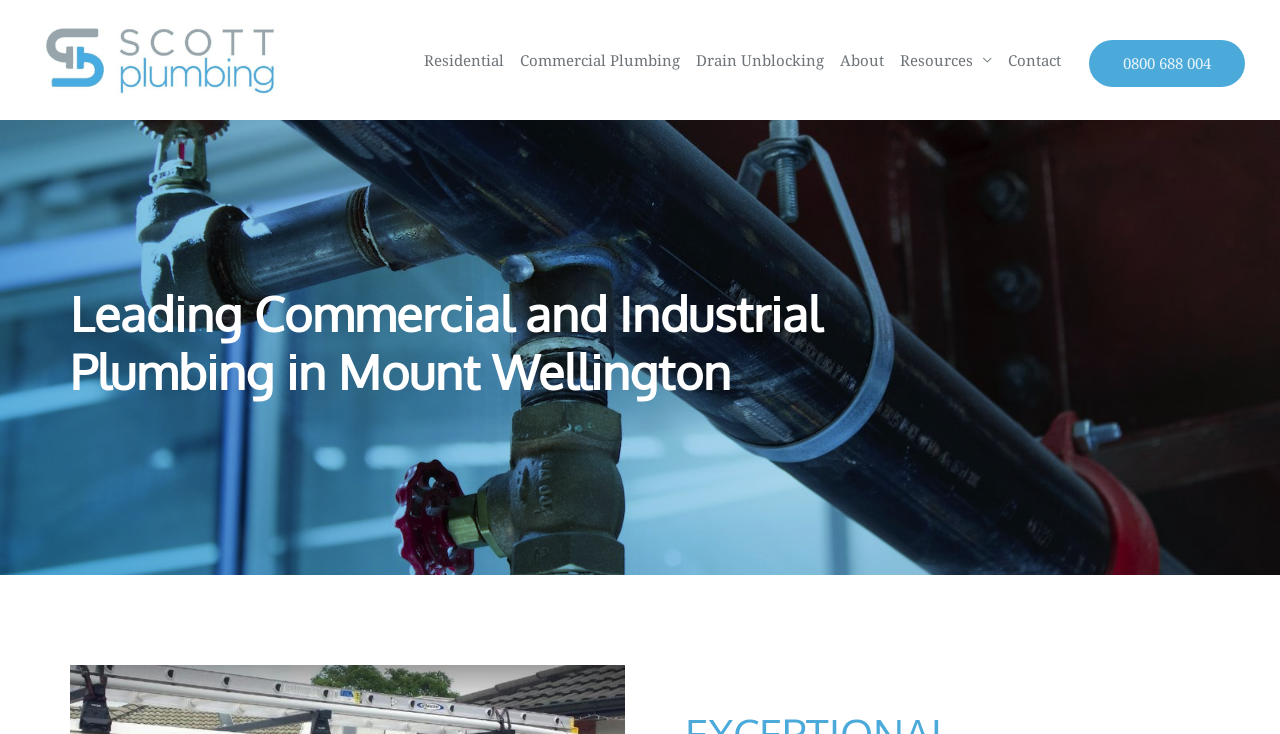Analyze the image and give a detailed response to the question:
What is the phone number?

The phone number can be found in the top-right corner of the webpage, where there is a button with the phone number '0800 688 004'.